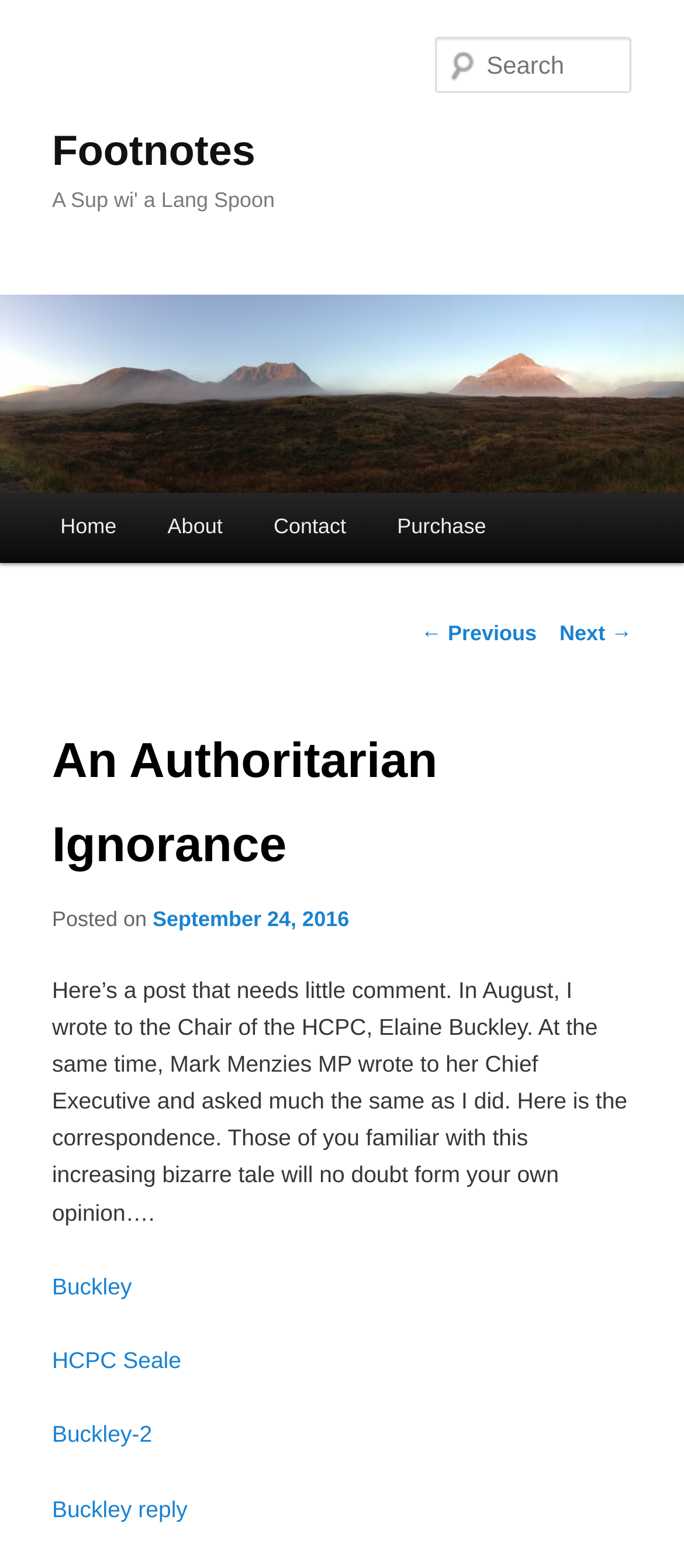What is the name of the person mentioned in the post?
Please utilize the information in the image to give a detailed response to the question.

The name of the person mentioned in the post can be found in the link element with the text 'Buckley' which is a child element of the StaticText element with the text describing the correspondence.